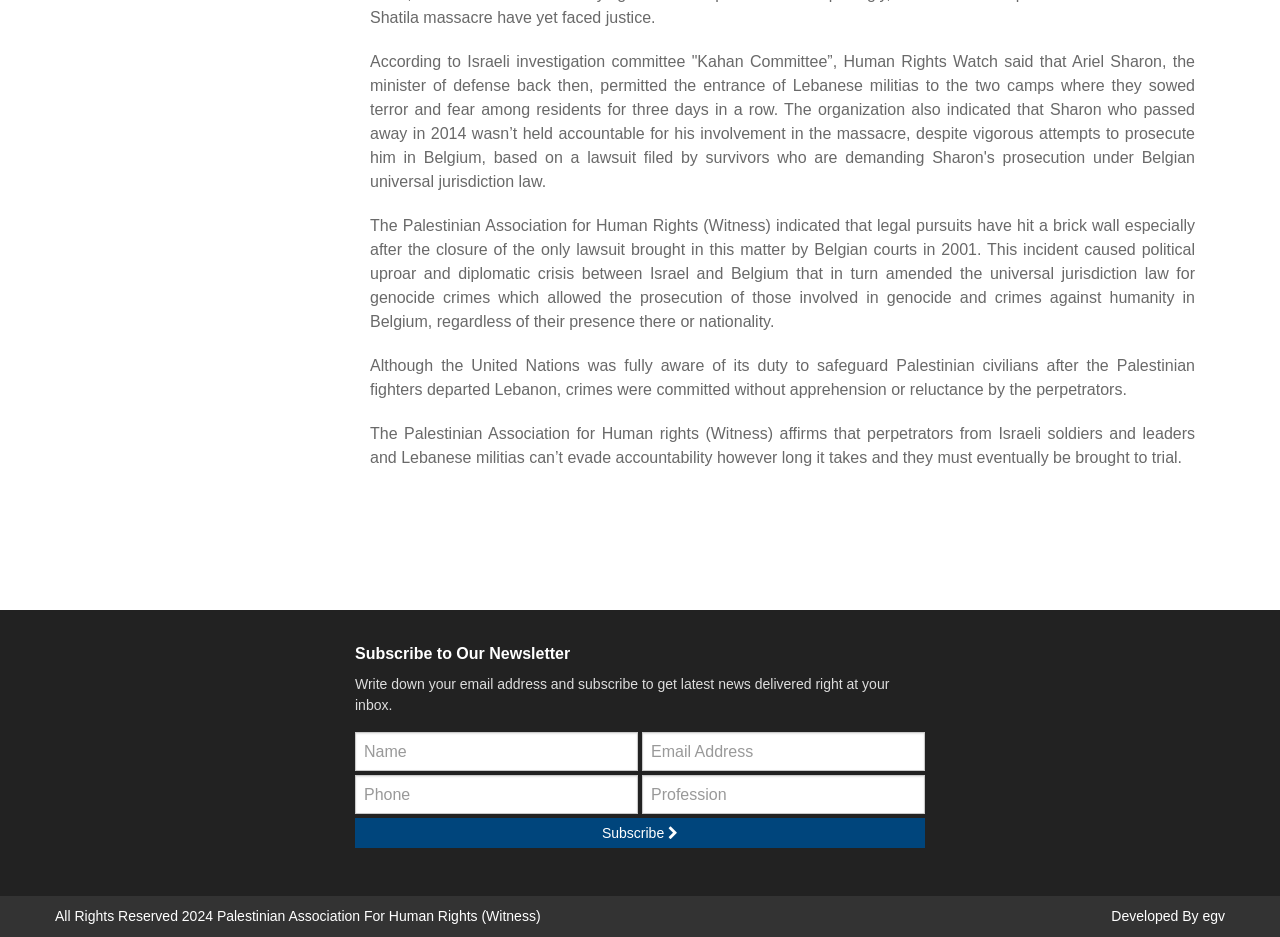Please find the bounding box for the UI element described by: "Subscribe".

[0.277, 0.781, 0.723, 0.905]